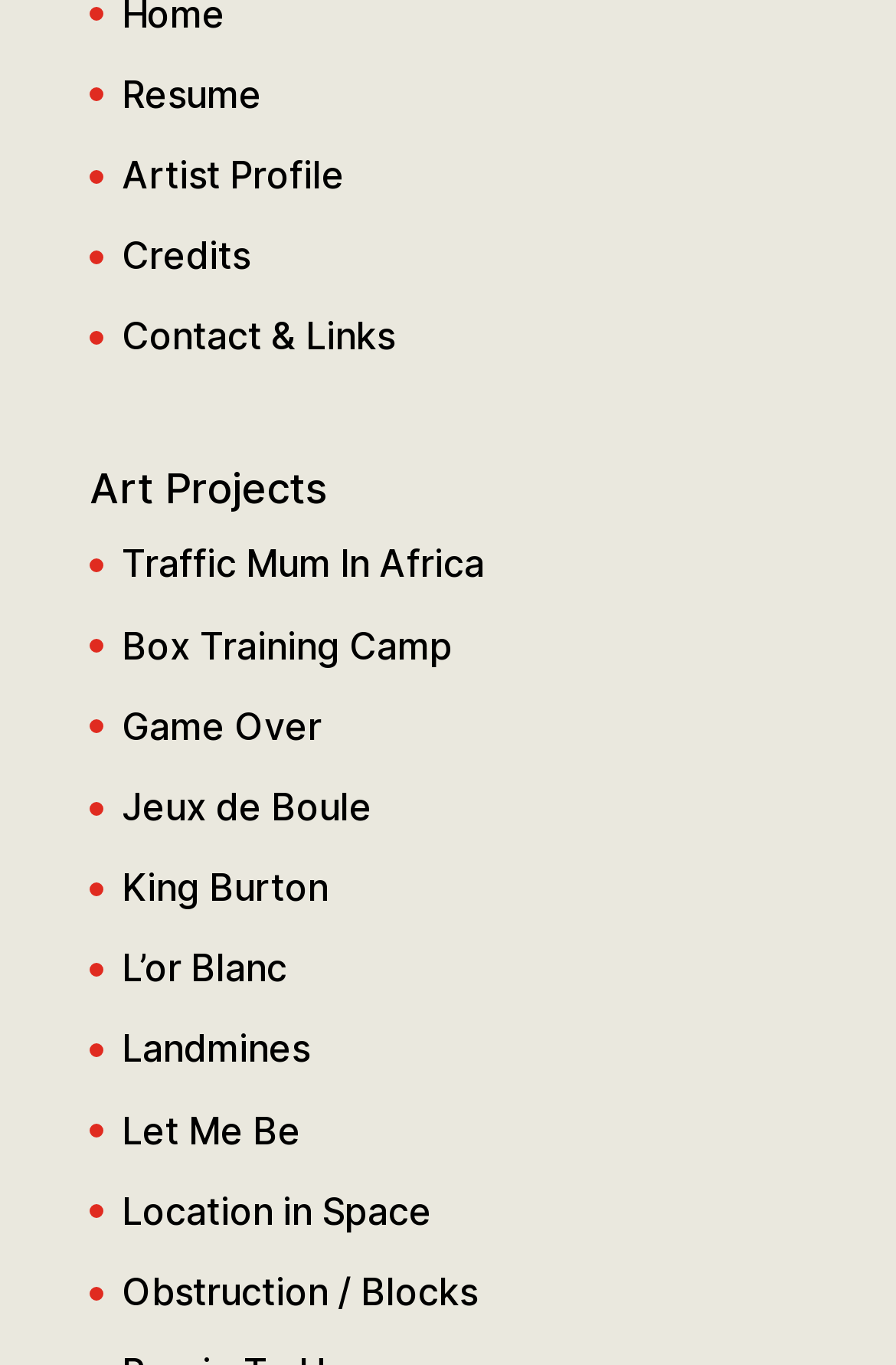Highlight the bounding box coordinates of the element you need to click to perform the following instruction: "visit traffic mum in africa."

[0.136, 0.396, 0.541, 0.43]